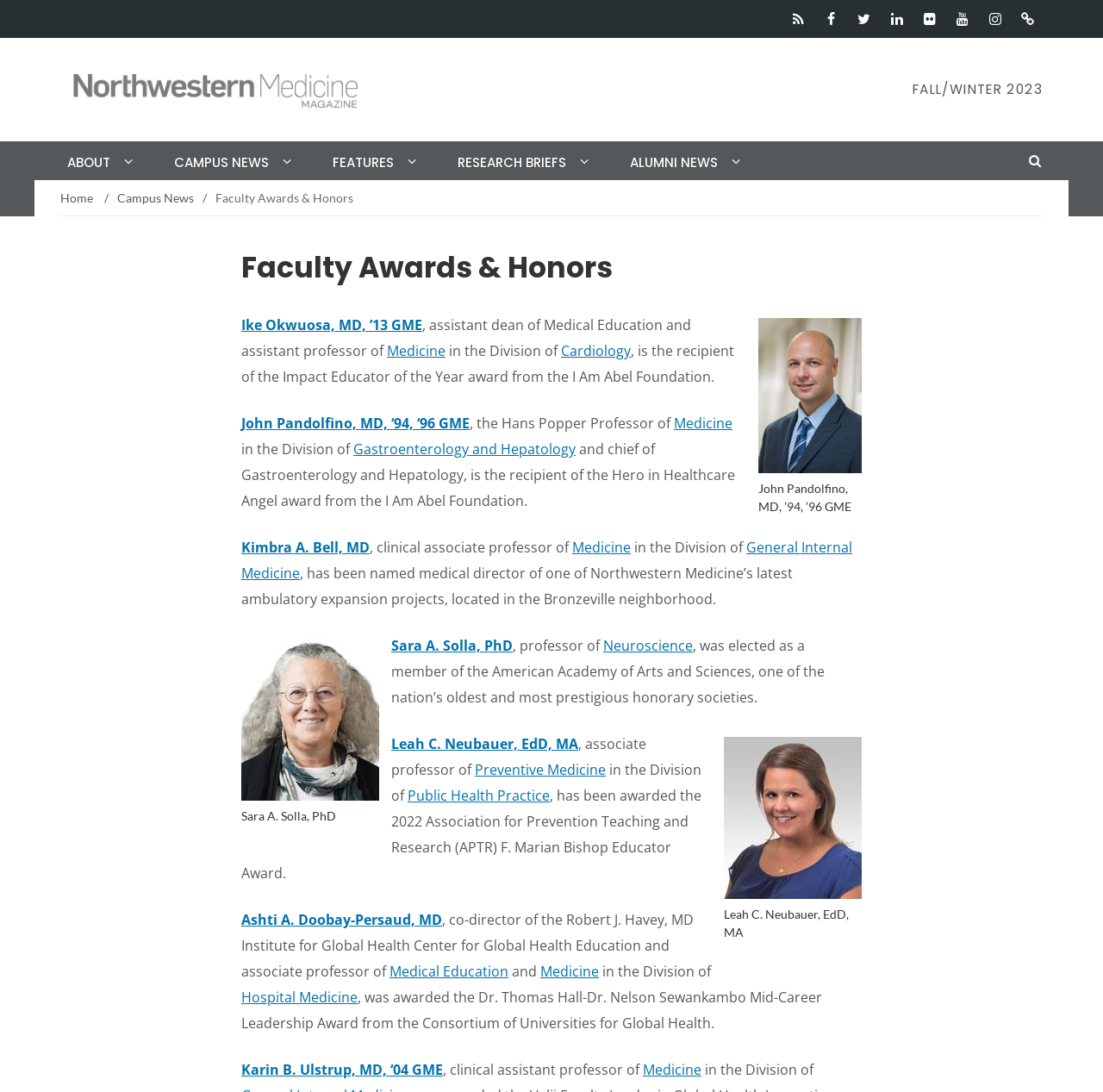Give a one-word or short-phrase answer to the following question: 
What is the name of the award given to Karin B. Ulstrup, MD, ‘04 GME?

Dr. Thomas Hall-Dr. Nelson Sewankambo Mid-Career Leadership Award